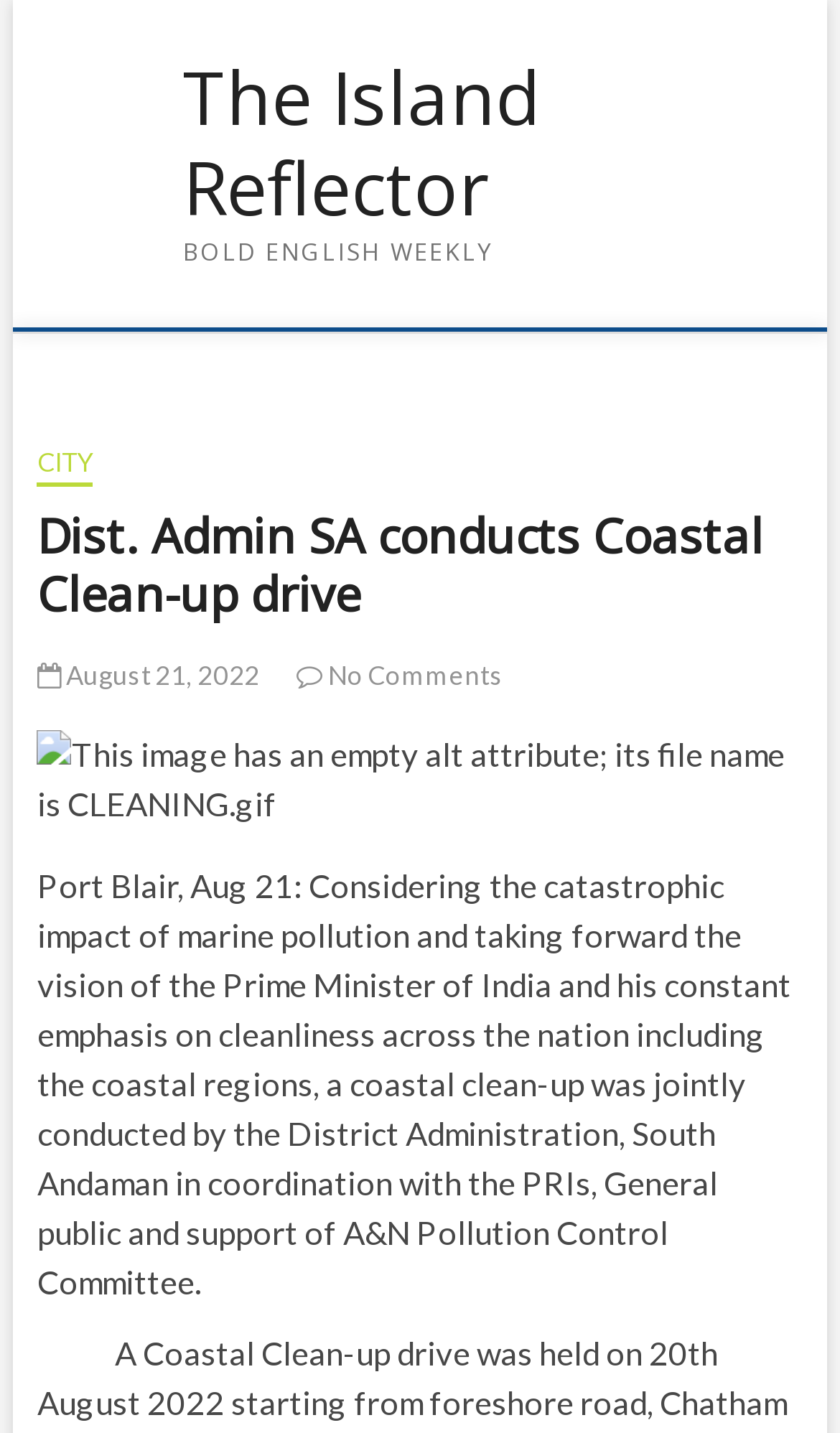How many comments are there on the article?
Please provide a single word or phrase as your answer based on the image.

No Comments